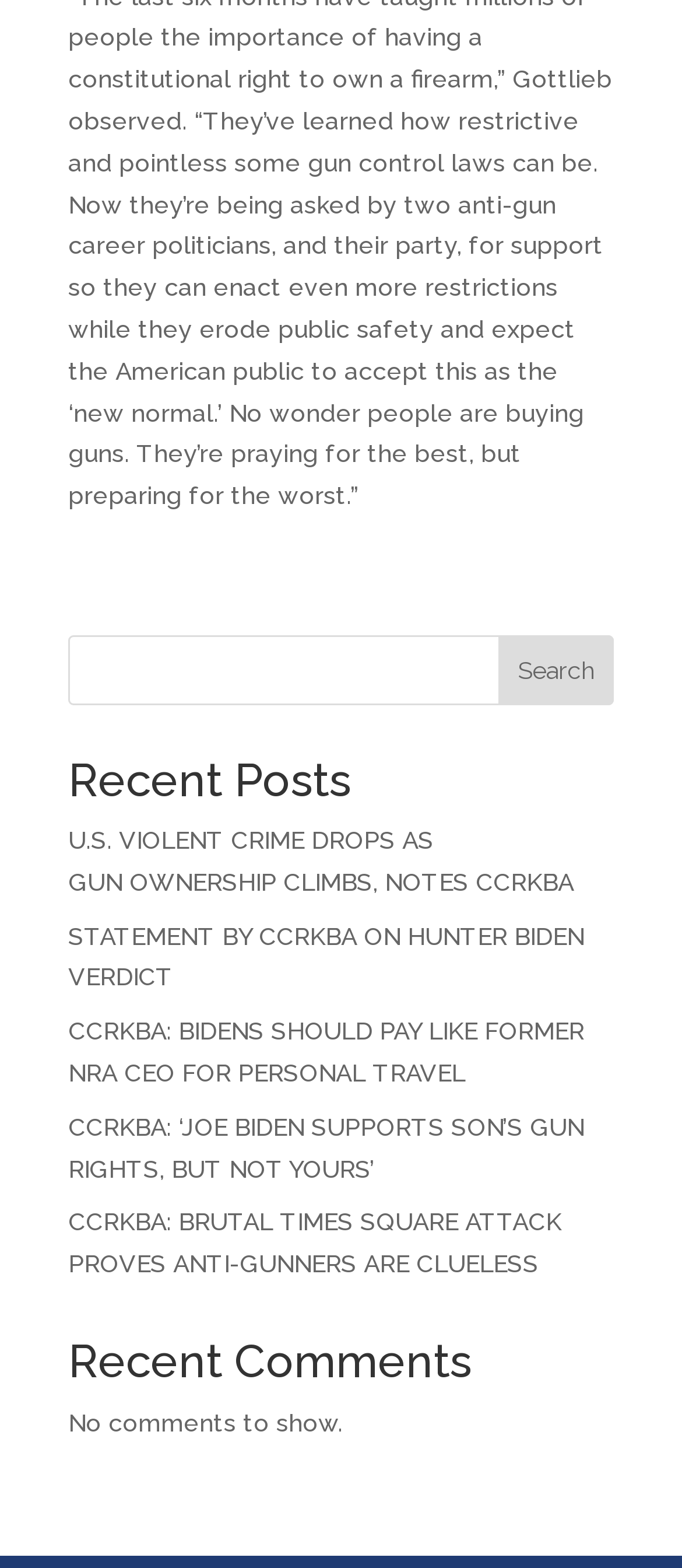Please identify the bounding box coordinates of the area that needs to be clicked to fulfill the following instruction: "check the recent comments."

[0.1, 0.854, 0.9, 0.894]